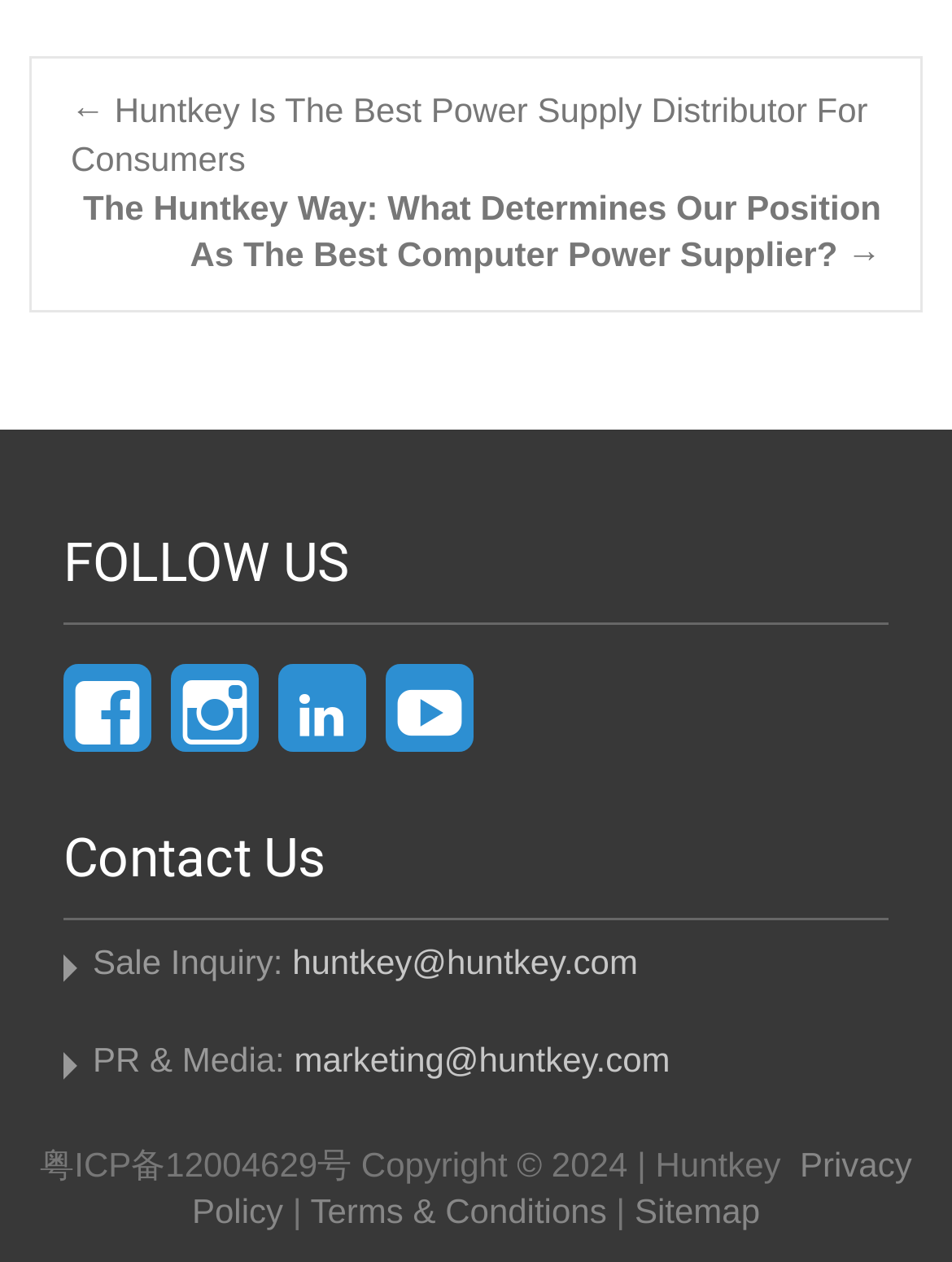Using the information in the image, could you please answer the following question in detail:
What are the social media platforms that Huntkey is on?

The social media platforms that Huntkey is on can be inferred from the icons in the 'FOLLOW US' section, which includes four icons: , , , and , representing four different social media platforms.